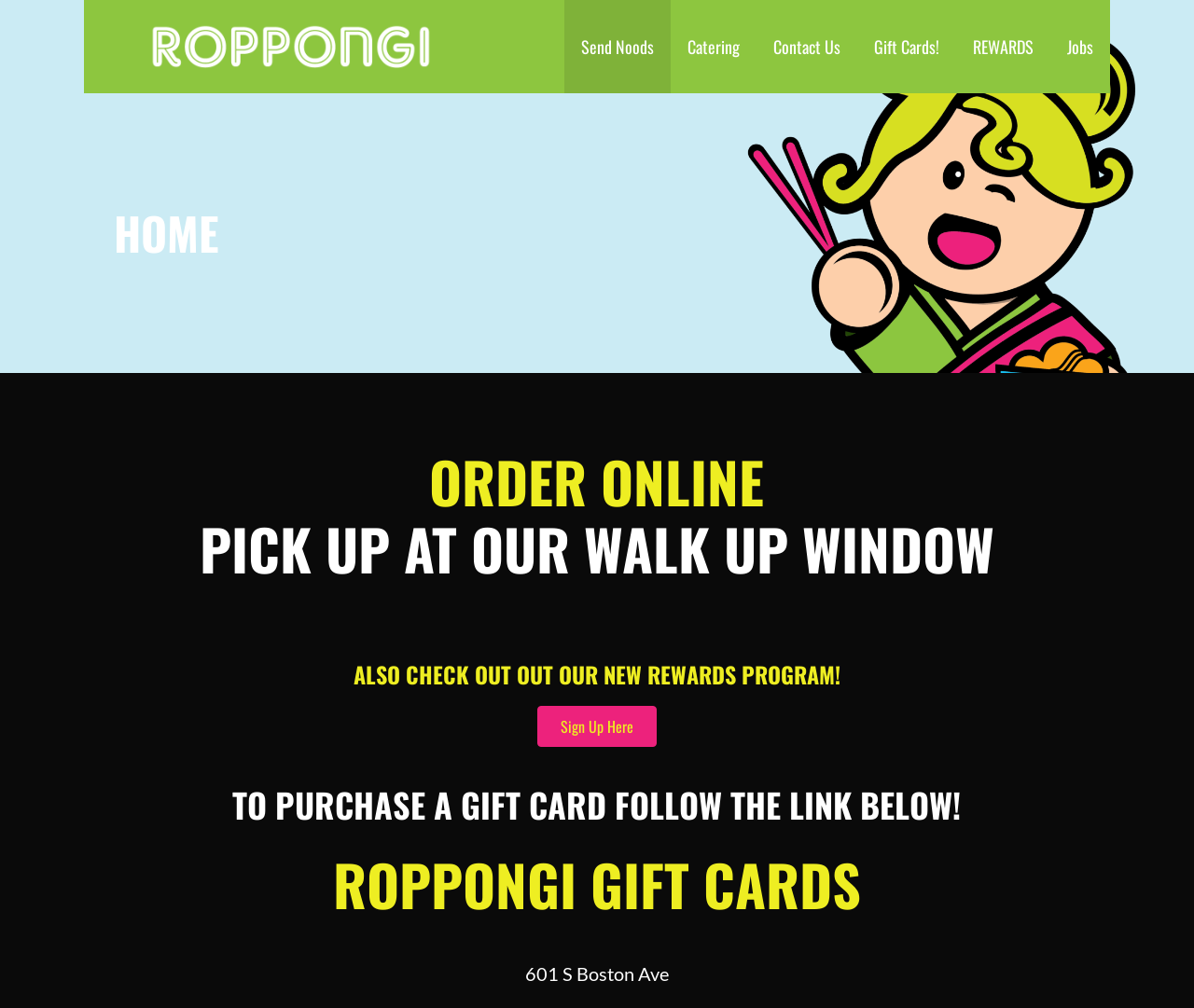Indicate the bounding box coordinates of the clickable region to achieve the following instruction: "Click on Roppongi link."

[0.082, 0.0, 0.273, 0.093]